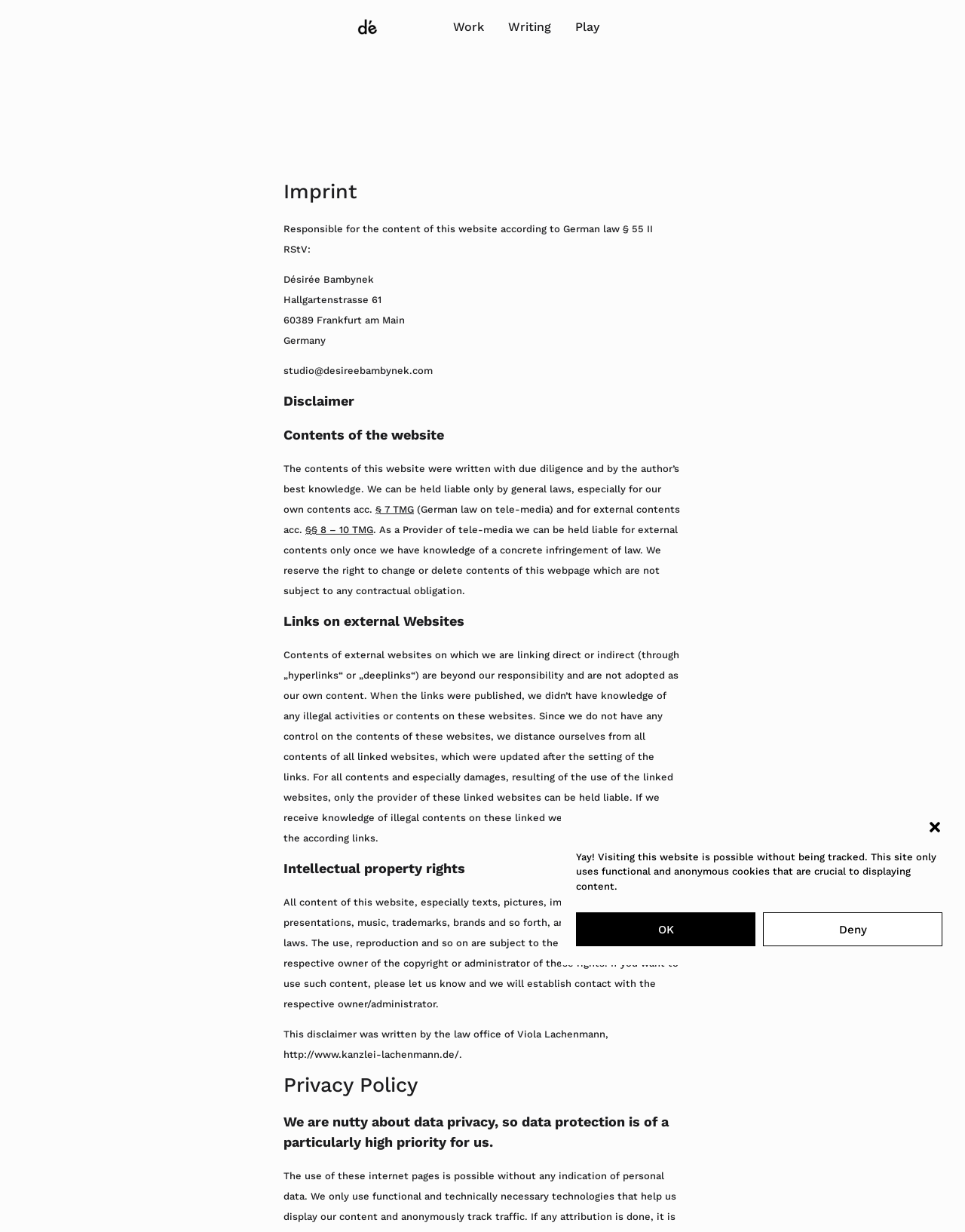From the element description §§ 8 – 10 TMG, predict the bounding box coordinates of the UI element. The coordinates must be specified in the format (top-left x, top-left y, bottom-right x, bottom-right y) and should be within the 0 to 1 range.

[0.316, 0.425, 0.387, 0.434]